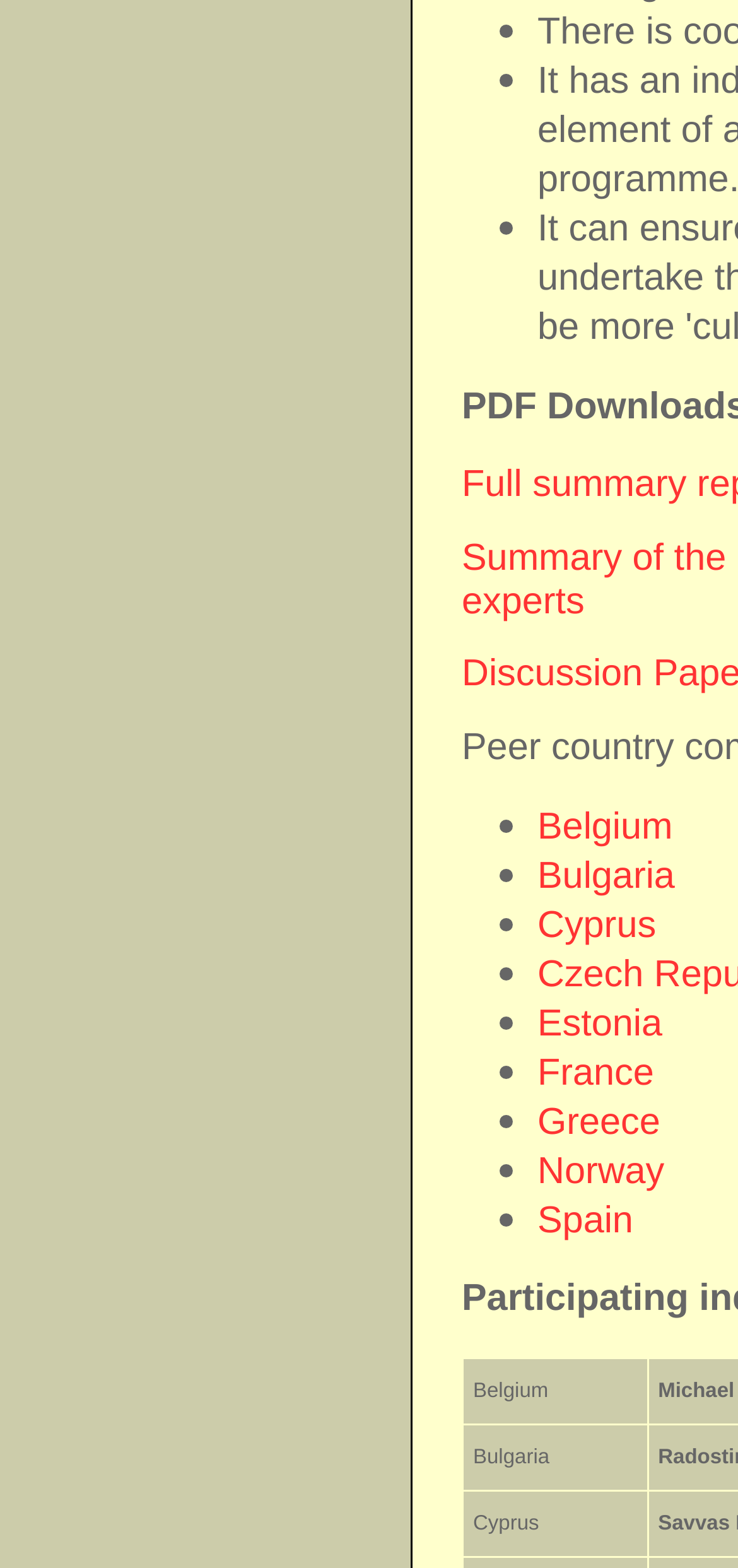Please identify the bounding box coordinates of the region to click in order to complete the task: "Click on Belgium". The coordinates must be four float numbers between 0 and 1, specified as [left, top, right, bottom].

[0.728, 0.514, 0.912, 0.54]